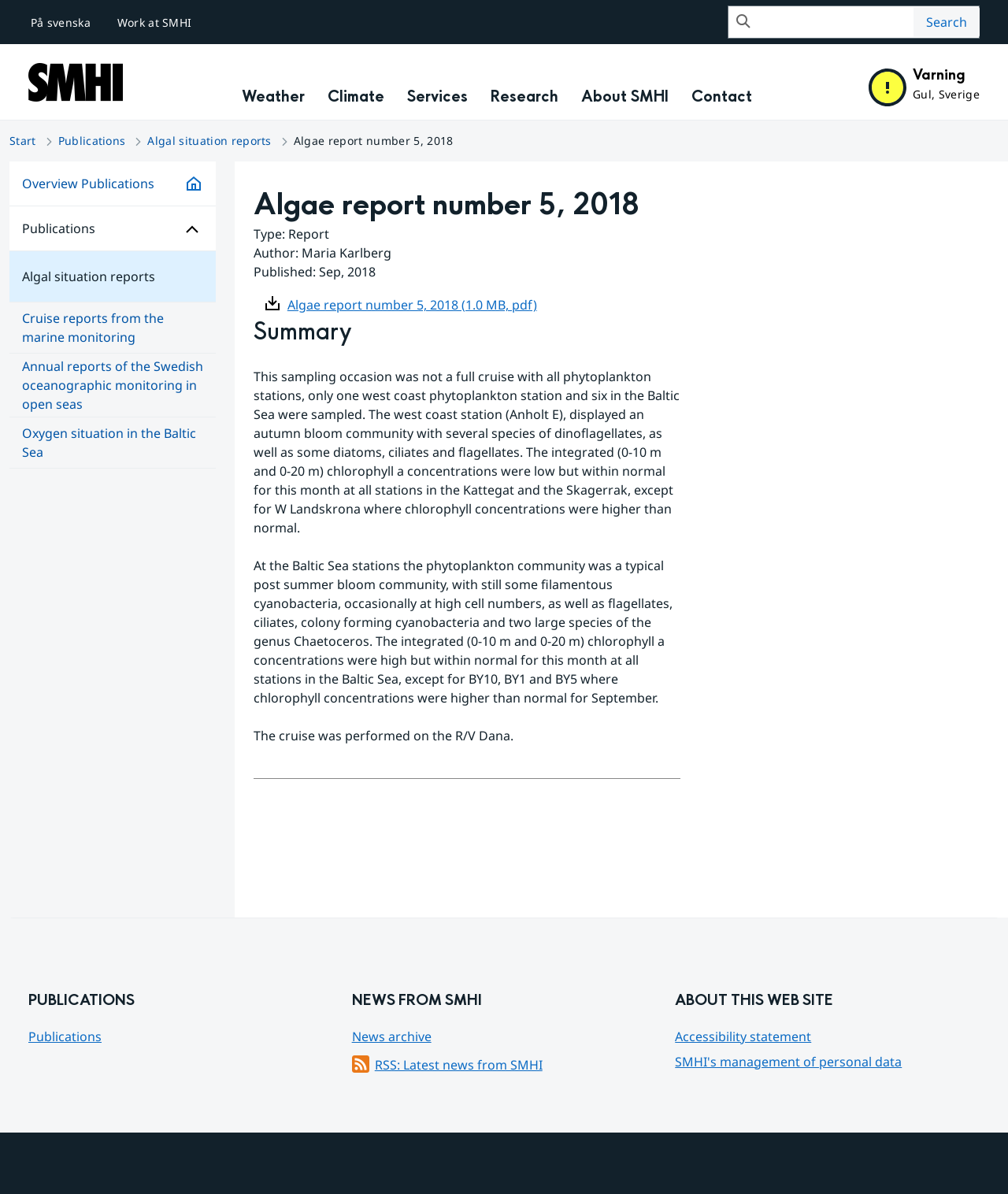Extract the primary heading text from the webpage.

Algae report number 5, 2018